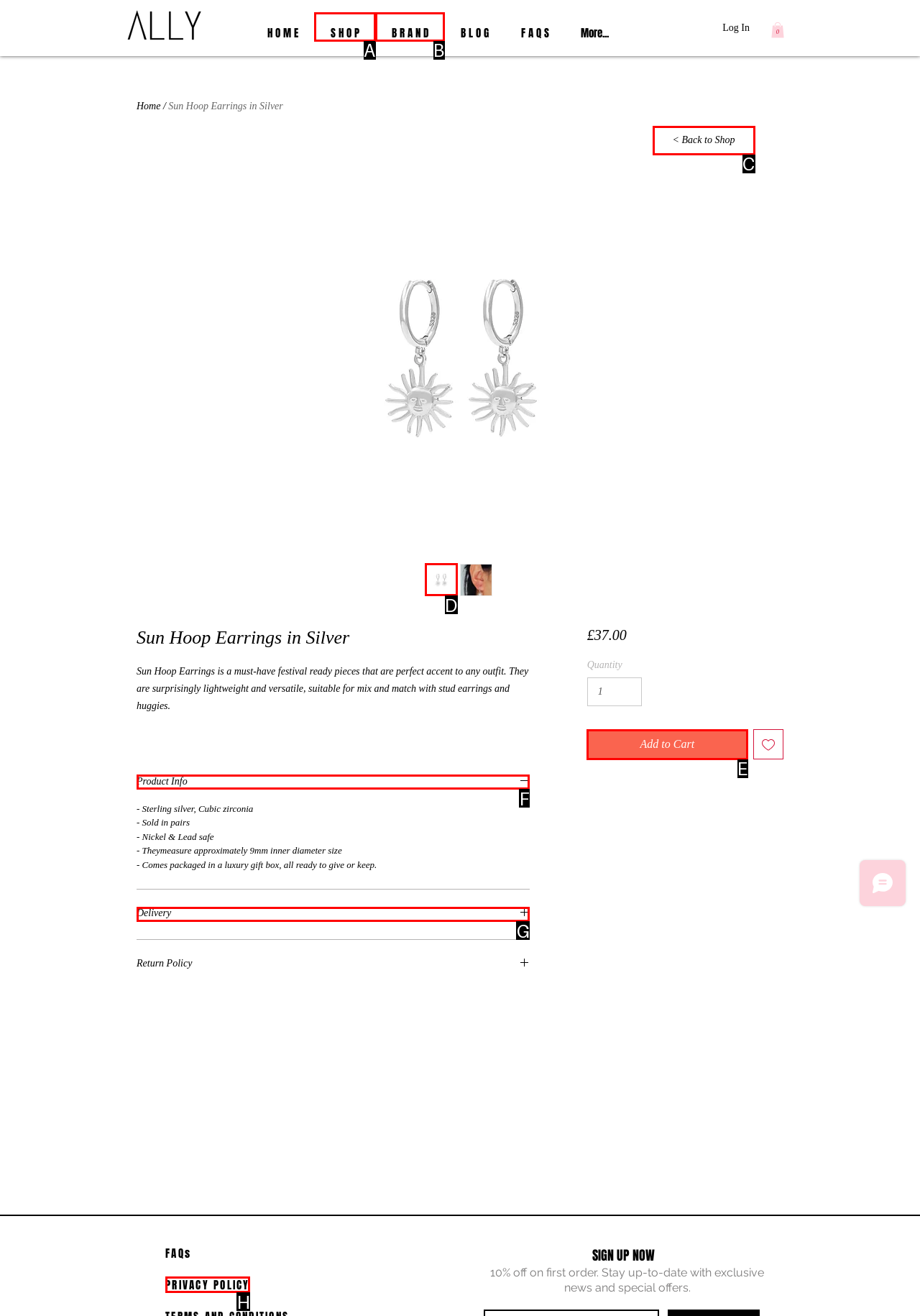Point out the option that best suits the description: Add to Cart
Indicate your answer with the letter of the selected choice.

E